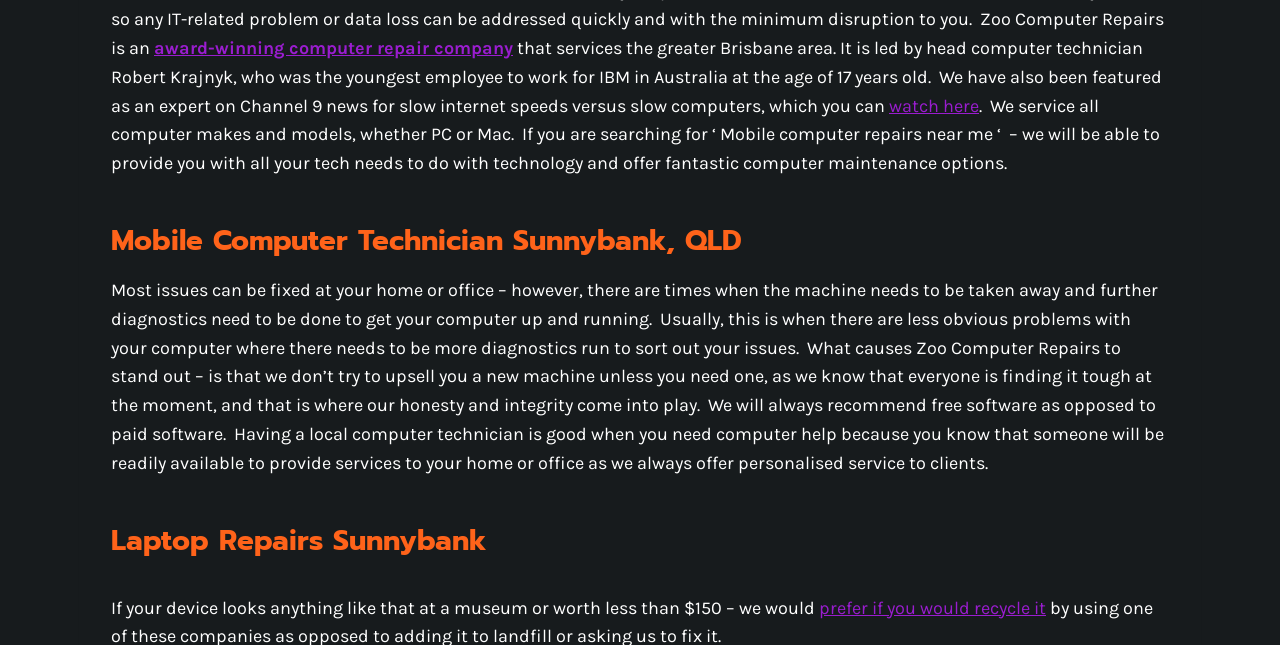From the element description: "award-winning computer repair company", extract the bounding box coordinates of the UI element. The coordinates should be expressed as four float numbers between 0 and 1, in the order [left, top, right, bottom].

[0.12, 0.057, 0.401, 0.091]